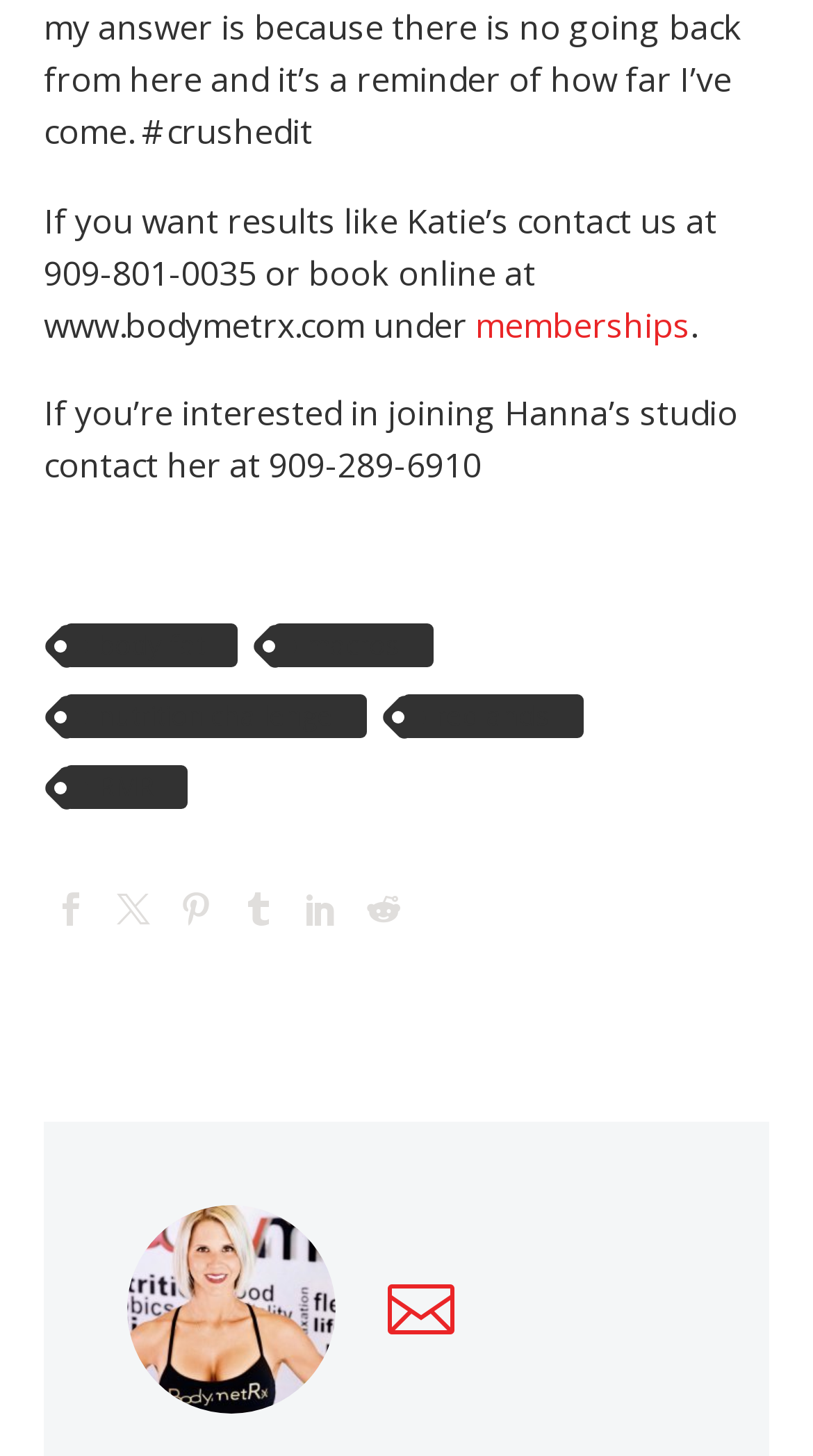Locate the bounding box coordinates of the UI element described by: "title="Twitter"". Provide the coordinates as four float numbers between 0 and 1, formatted as [left, top, right, bottom].

[0.144, 0.613, 0.185, 0.636]